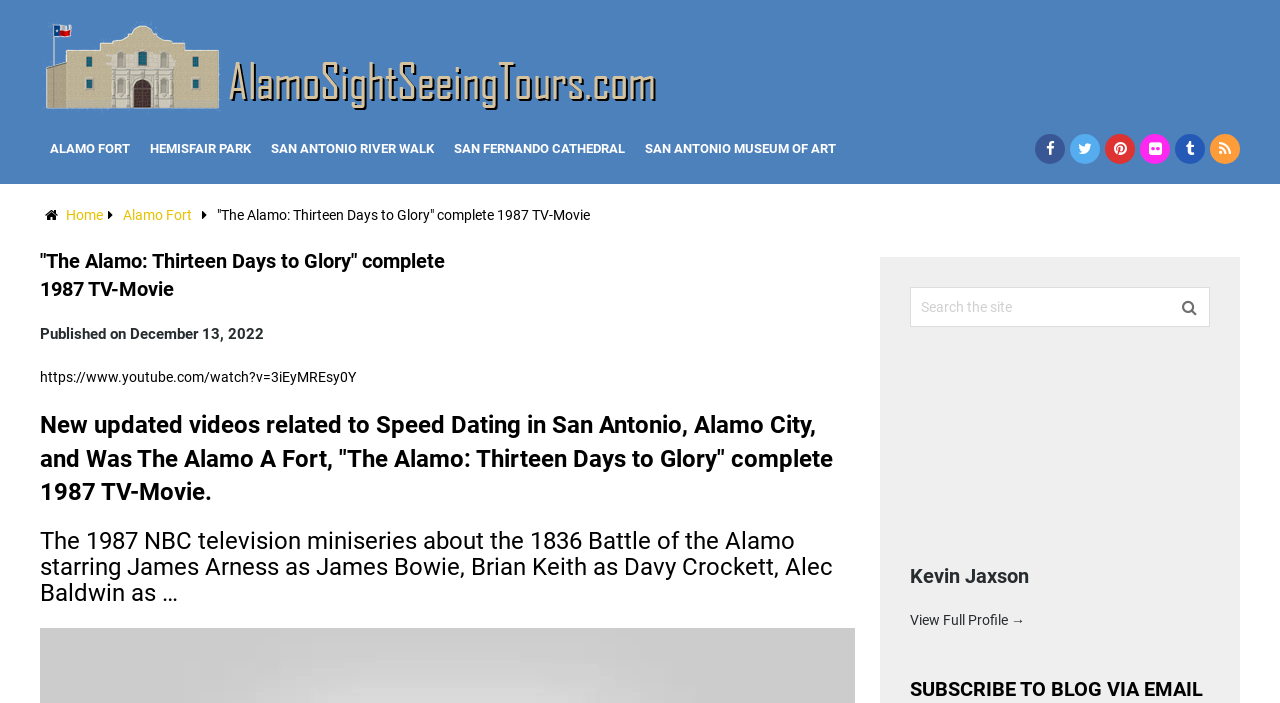What is the name of the website?
Look at the screenshot and provide an in-depth answer.

The name of the website can be found in the top-left corner of the webpage, where it is written as a heading and also as a link.